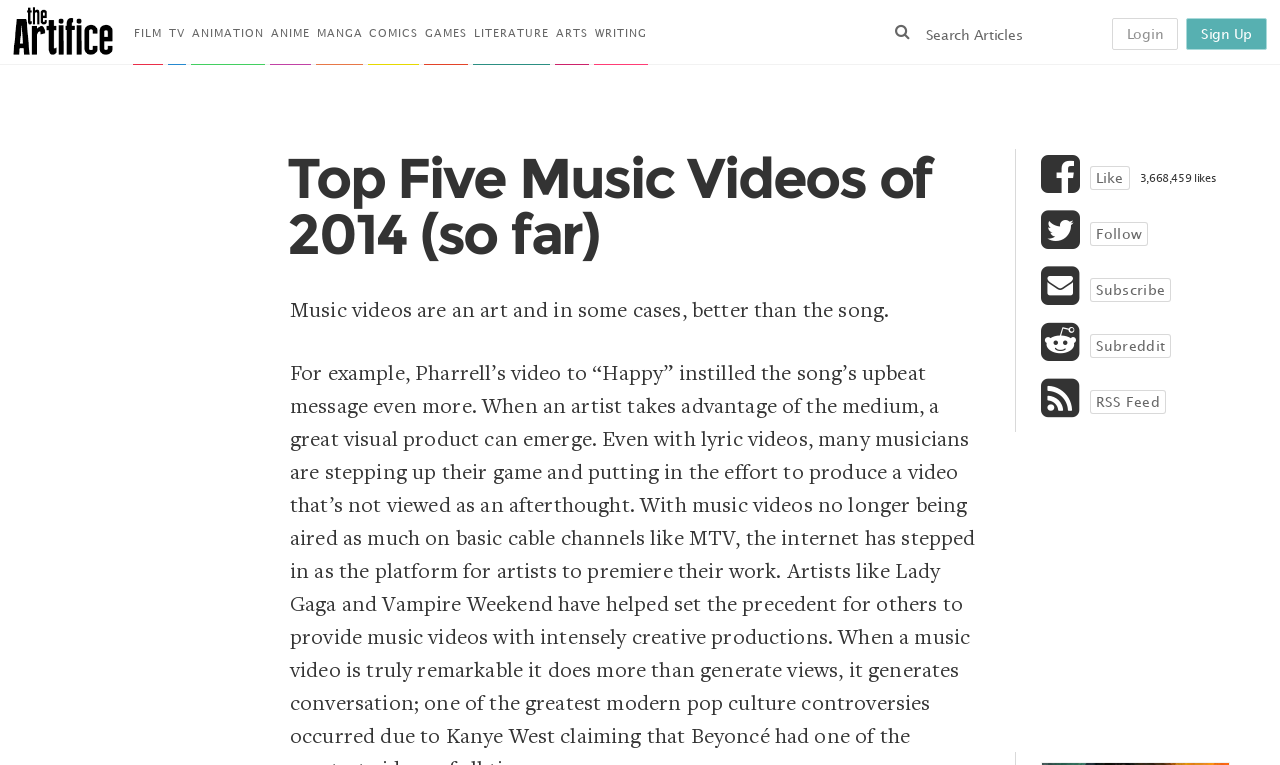Find the bounding box coordinates of the element you need to click on to perform this action: 'Follow the page'. The coordinates should be represented by four float values between 0 and 1, in the format [left, top, right, bottom].

[0.851, 0.29, 0.897, 0.322]